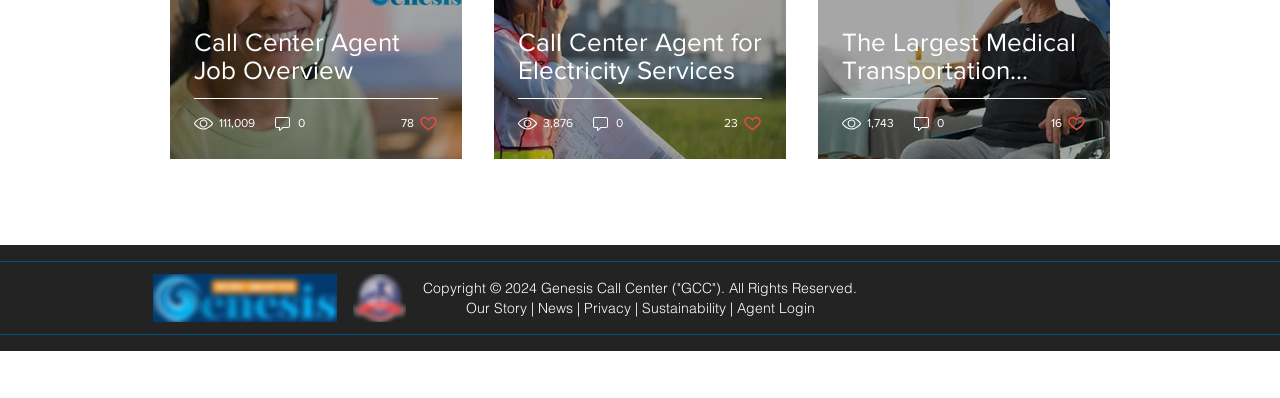Identify the bounding box coordinates for the UI element mentioned here: "Our Story". Provide the coordinates as four float values between 0 and 1, i.e., [left, top, right, bottom].

[0.364, 0.751, 0.411, 0.797]